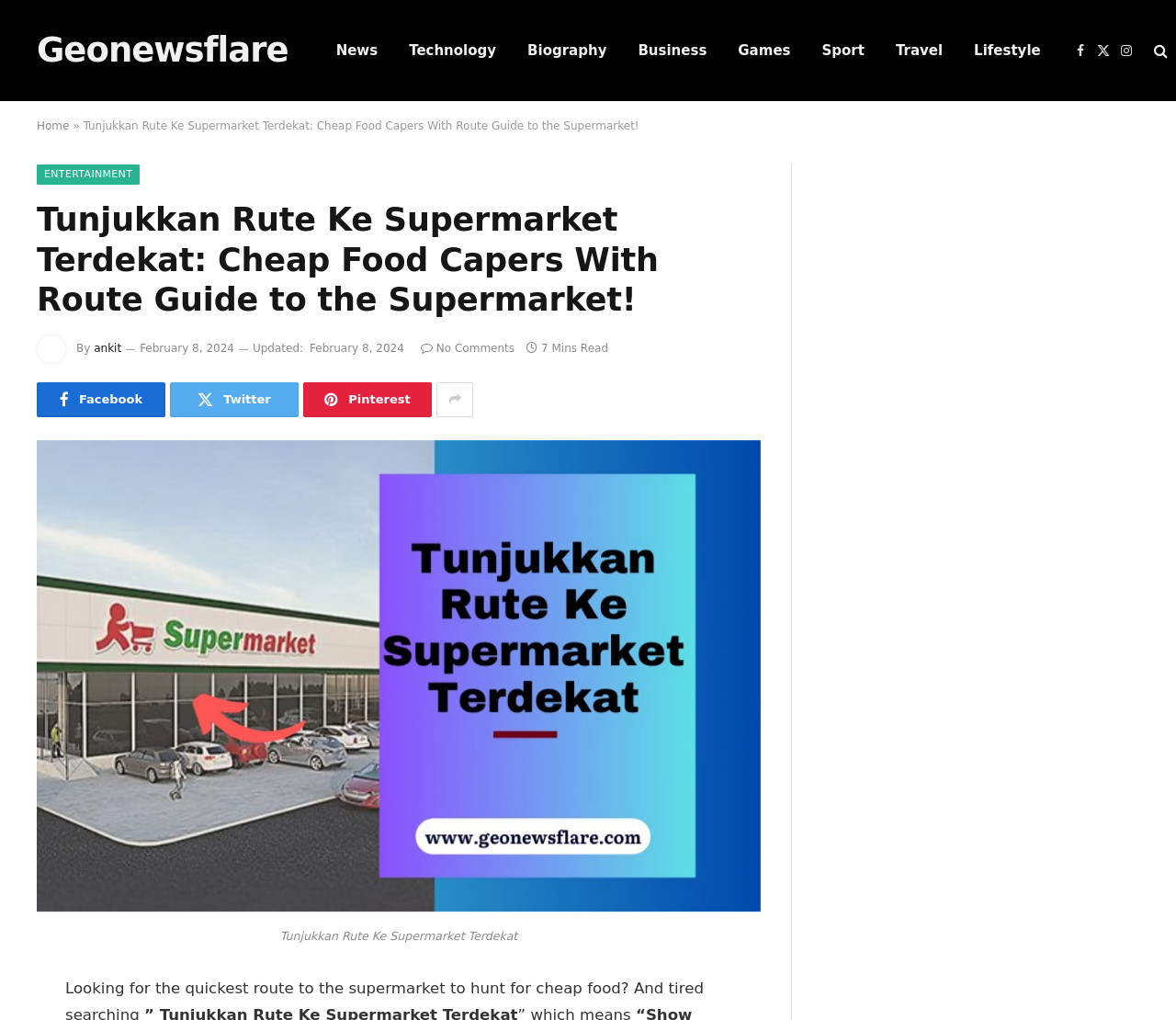How many social media links are there at the top of the page?
Look at the image and construct a detailed response to the question.

At the top of the page, there are three social media links: Facebook, Twitter, and Instagram. These links are represented by their respective icons and are located next to each other.